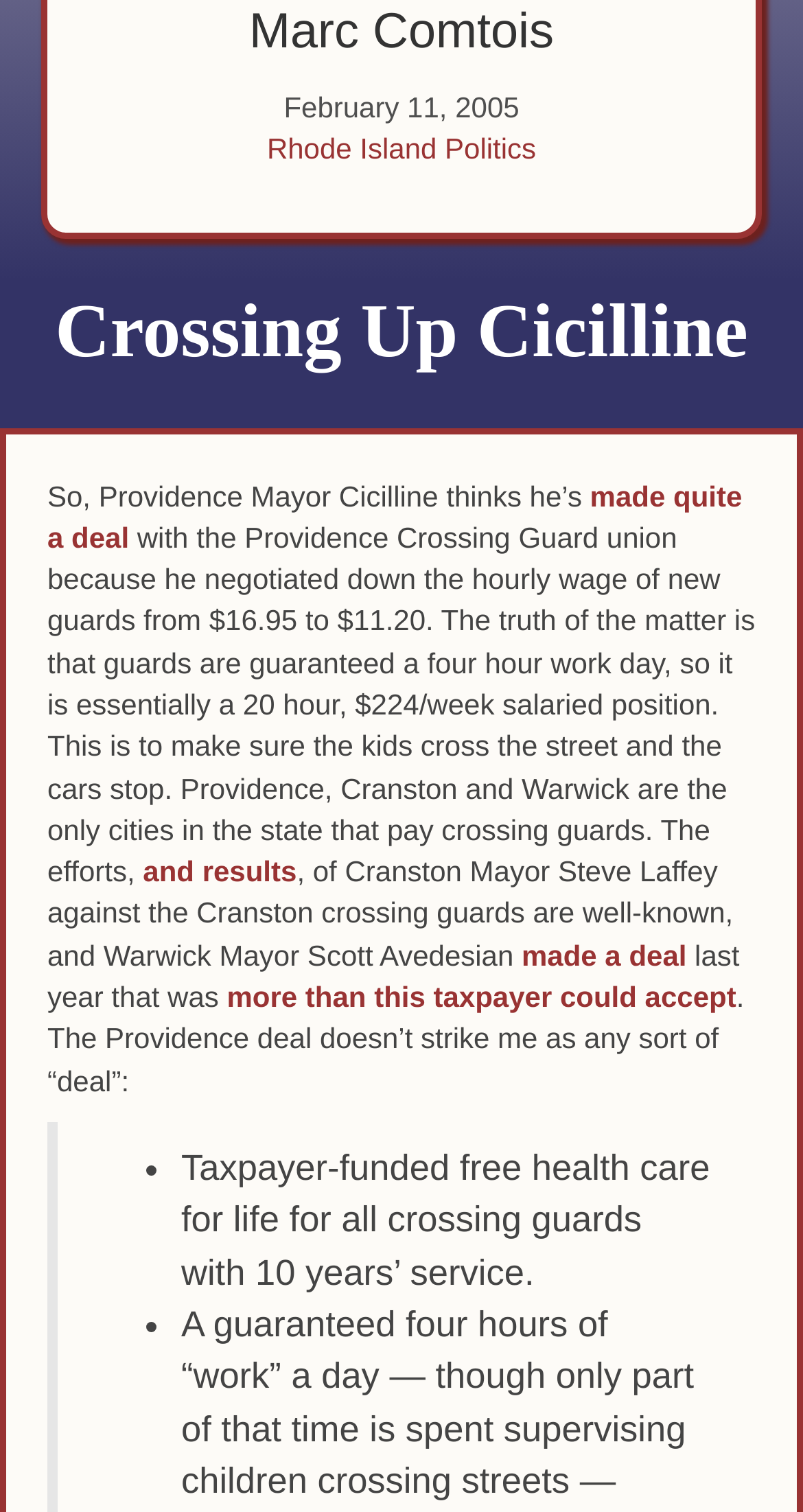What is the topic of this article?
Answer the question with as much detail as possible.

The heading of the article is 'Crossing Up Cicilline', which suggests that the topic is related to Providence Mayor Cicilline and his dealings with the Providence Crossing Guard union.